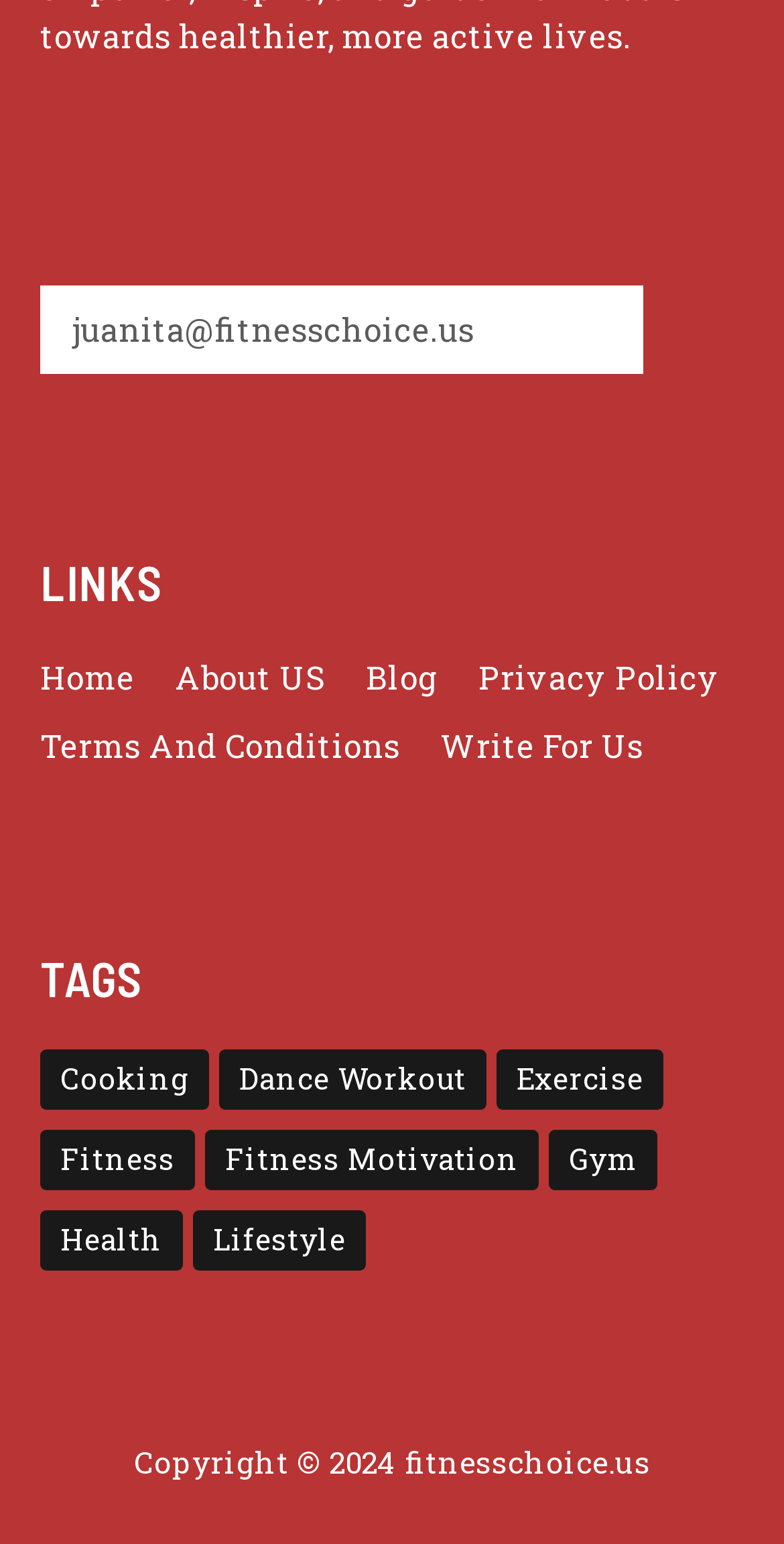Identify the bounding box coordinates for the element you need to click to achieve the following task: "check terms and conditions". The coordinates must be four float values ranging from 0 to 1, formatted as [left, top, right, bottom].

[0.051, 0.469, 0.51, 0.496]